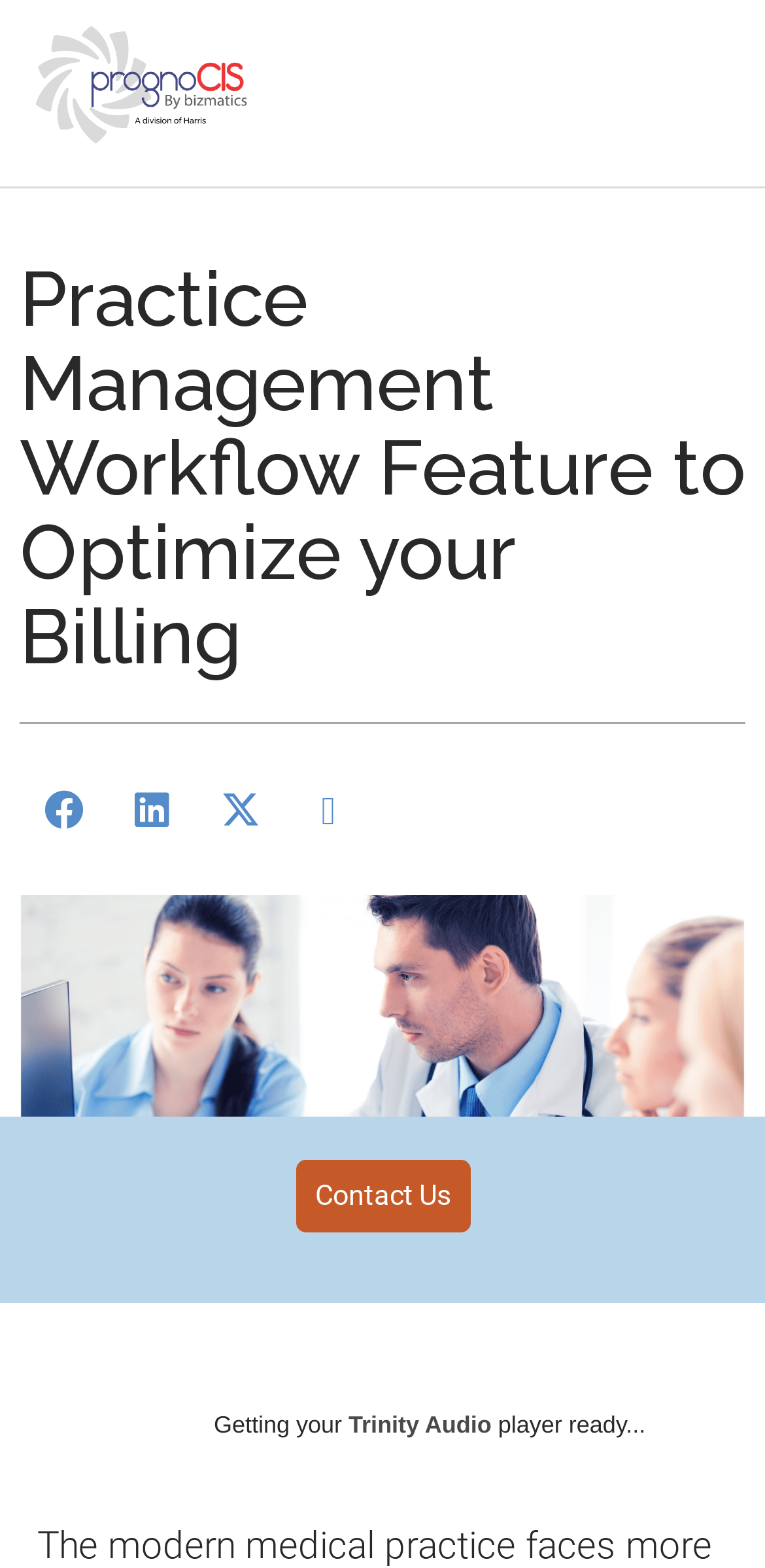Please determine the primary heading and provide its text.

Practice Management Workflow Feature to Optimize your Billing